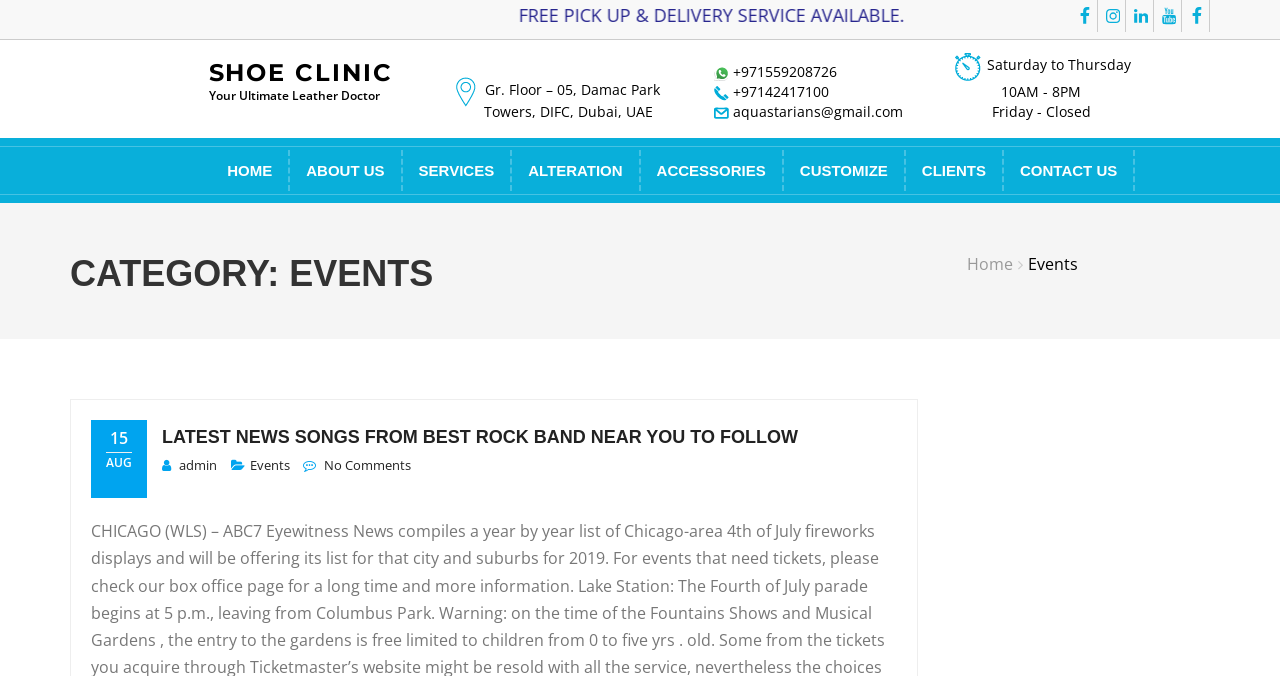Locate the bounding box coordinates of the clickable area to execute the instruction: "Click on Facebook link". Provide the coordinates as four float numbers between 0 and 1, represented as [left, top, right, bottom].

[0.841, 0.001, 0.864, 0.046]